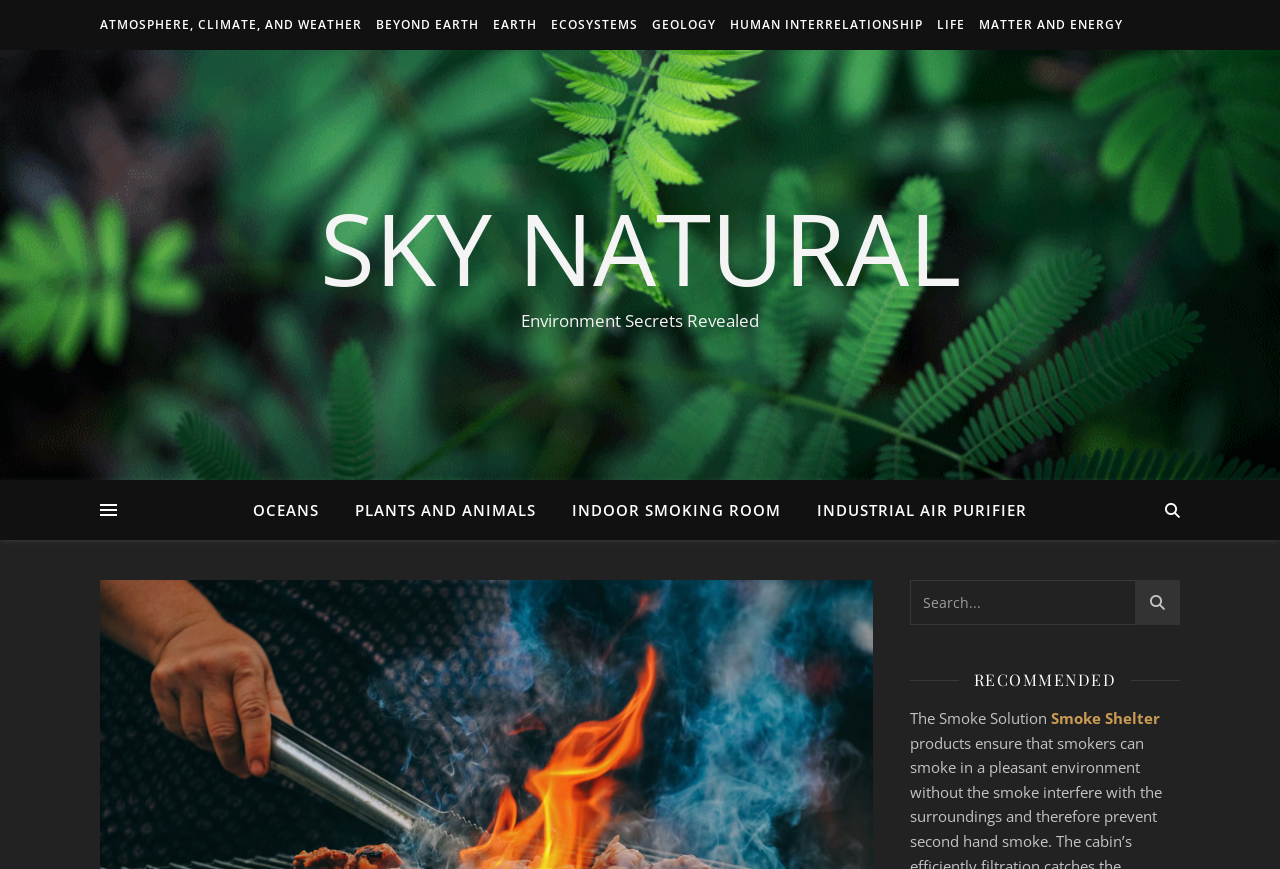Bounding box coordinates must be specified in the format (top-left x, top-left y, bottom-right x, bottom-right y). All values should be floating point numbers between 0 and 1. What are the bounding box coordinates of the UI element described as: Smoke Shelter

[0.821, 0.815, 0.906, 0.838]